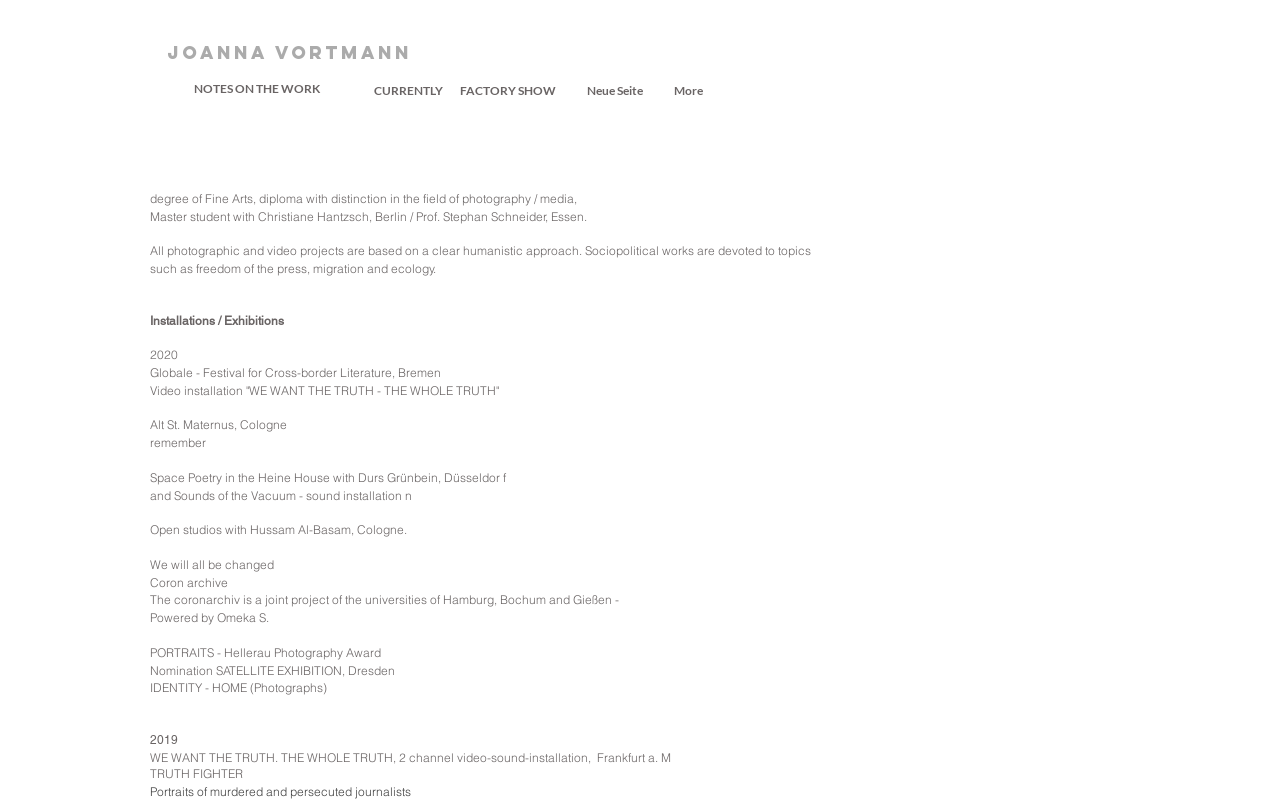What is the name of the sound installation?
We need a detailed and meticulous answer to the question.

The name of the sound installation can be found in the heading element that reads 'and Sounds of the Vacuum - sound installation'.